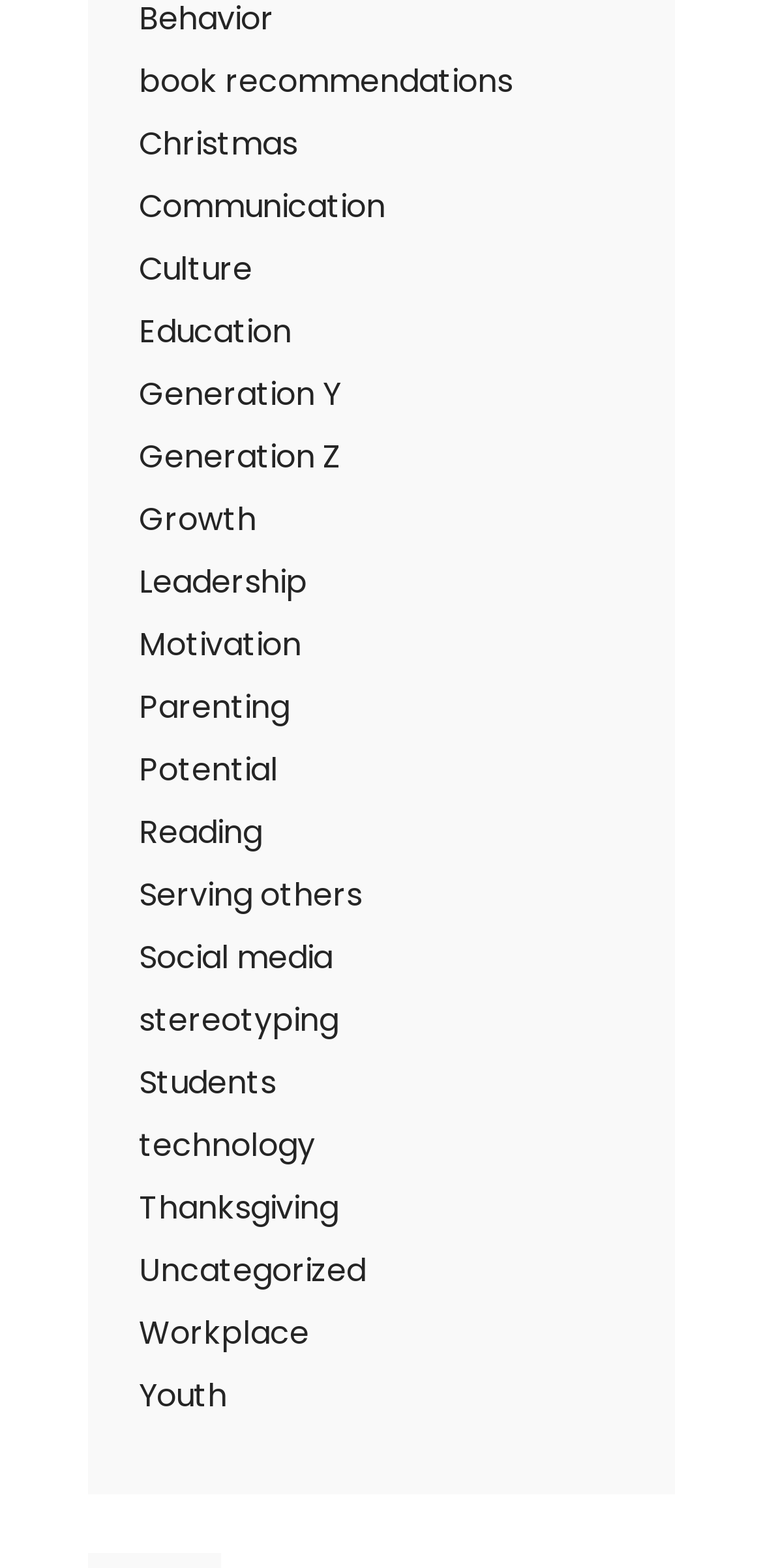Provide the bounding box coordinates of the UI element this sentence describes: "Thanksgiving".

[0.182, 0.756, 0.444, 0.785]